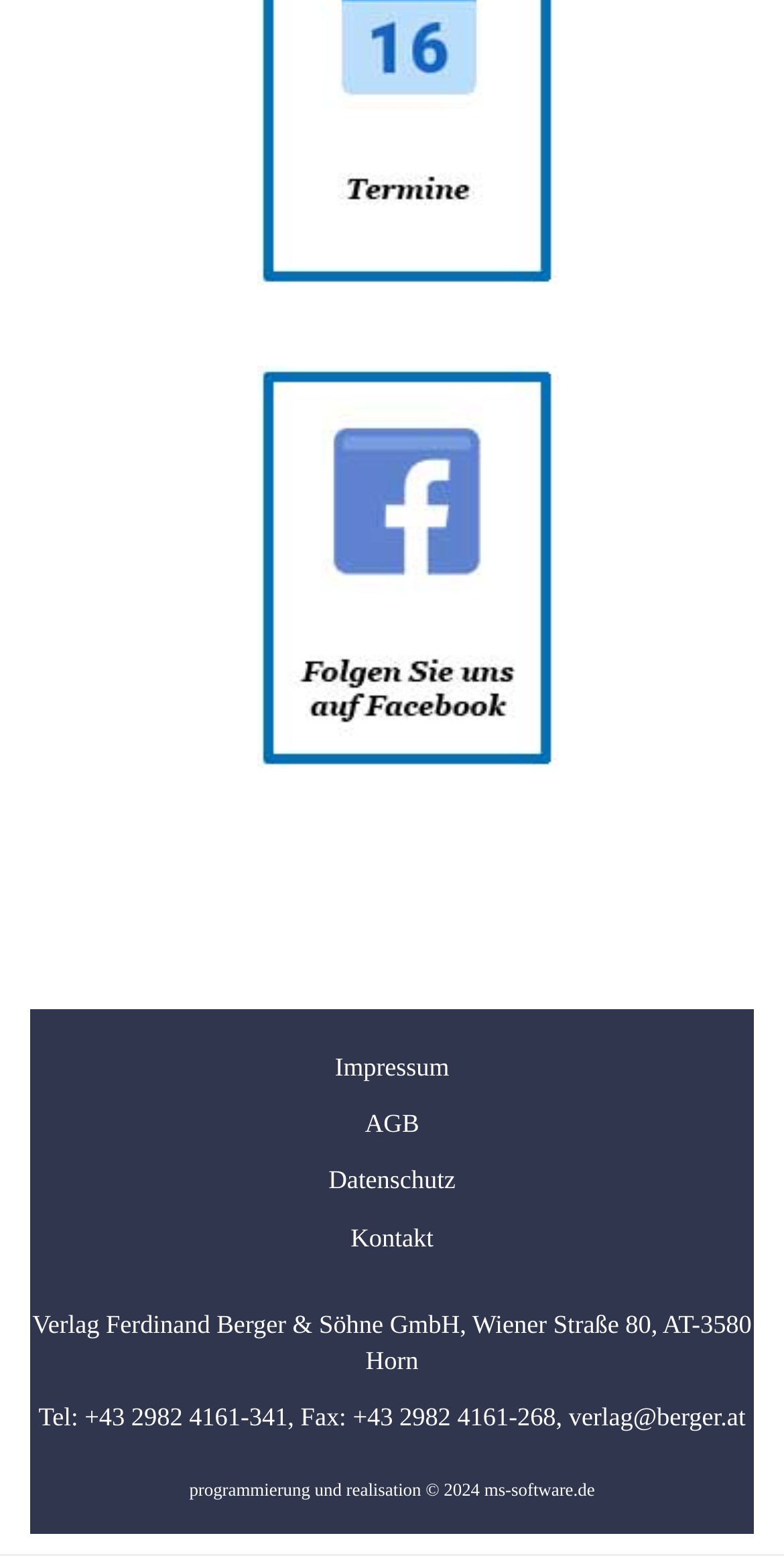Determine the bounding box for the described HTML element: "alt="Facebook Banner"". Ensure the coordinates are four float numbers between 0 and 1 in the format [left, top, right, bottom].

[0.327, 0.357, 0.712, 0.371]